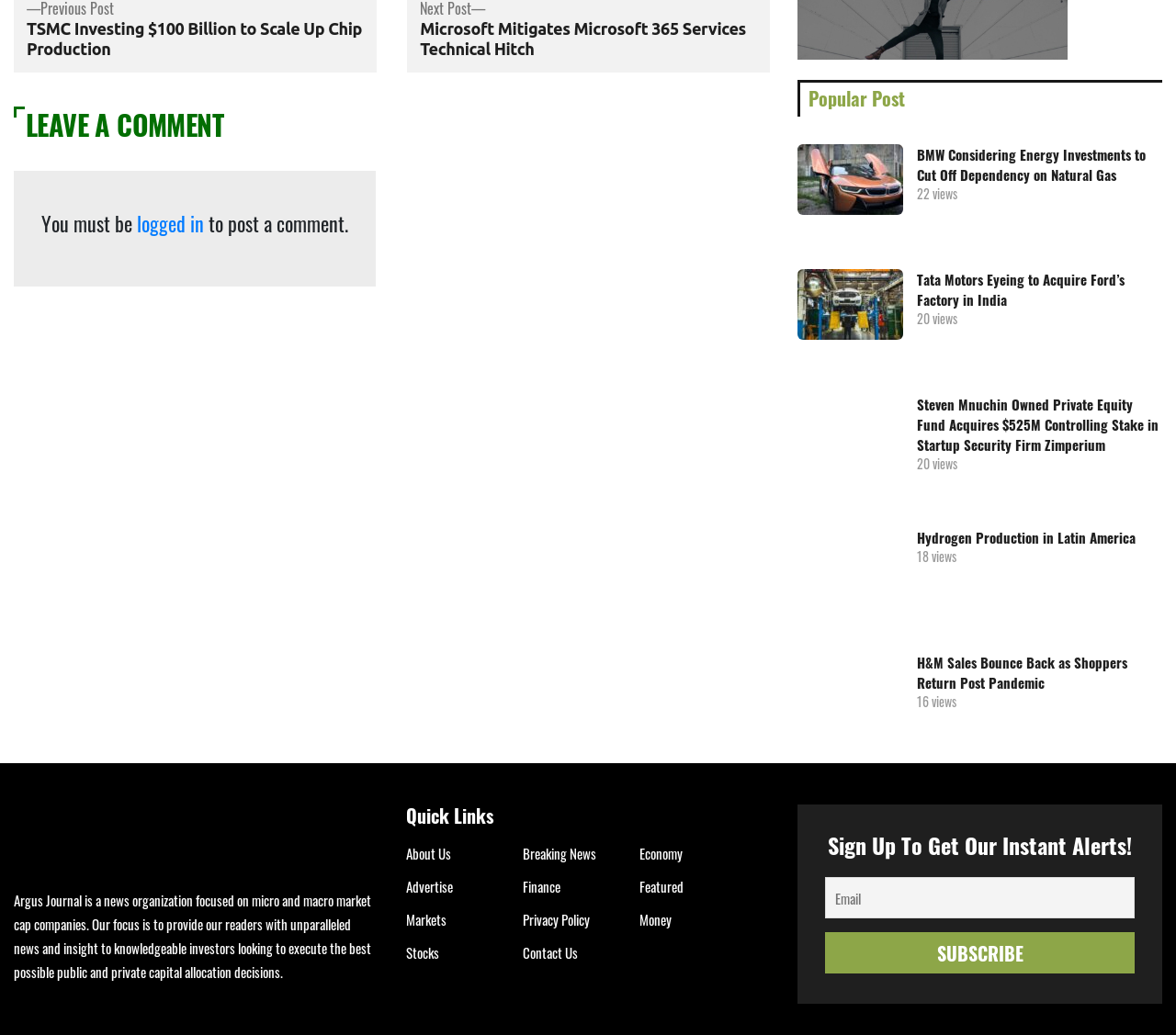Please specify the bounding box coordinates of the region to click in order to perform the following instruction: "Leave a comment".

[0.012, 0.103, 0.655, 0.138]